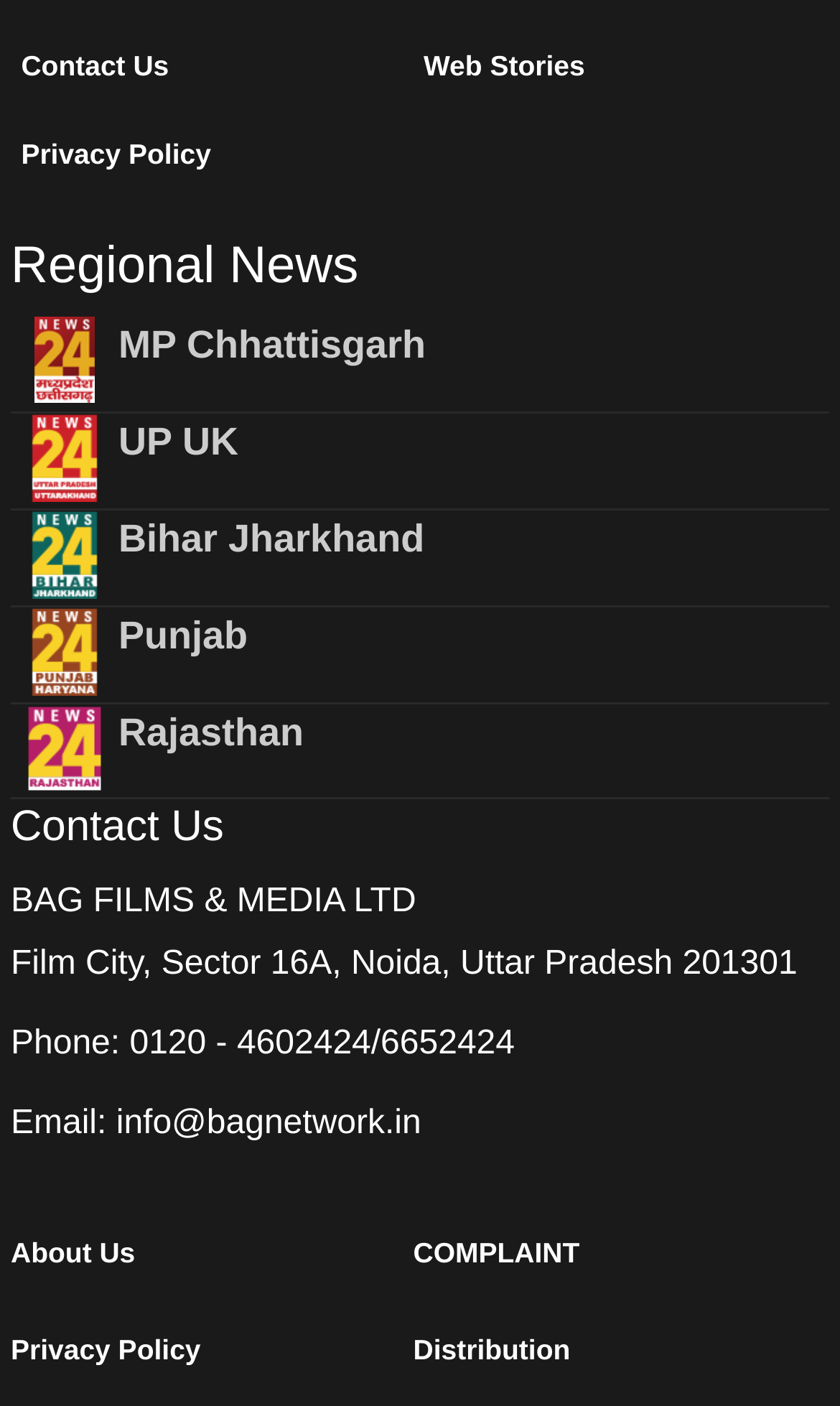How many links are there in the footer section?
Using the image, give a concise answer in the form of a single word or short phrase.

4